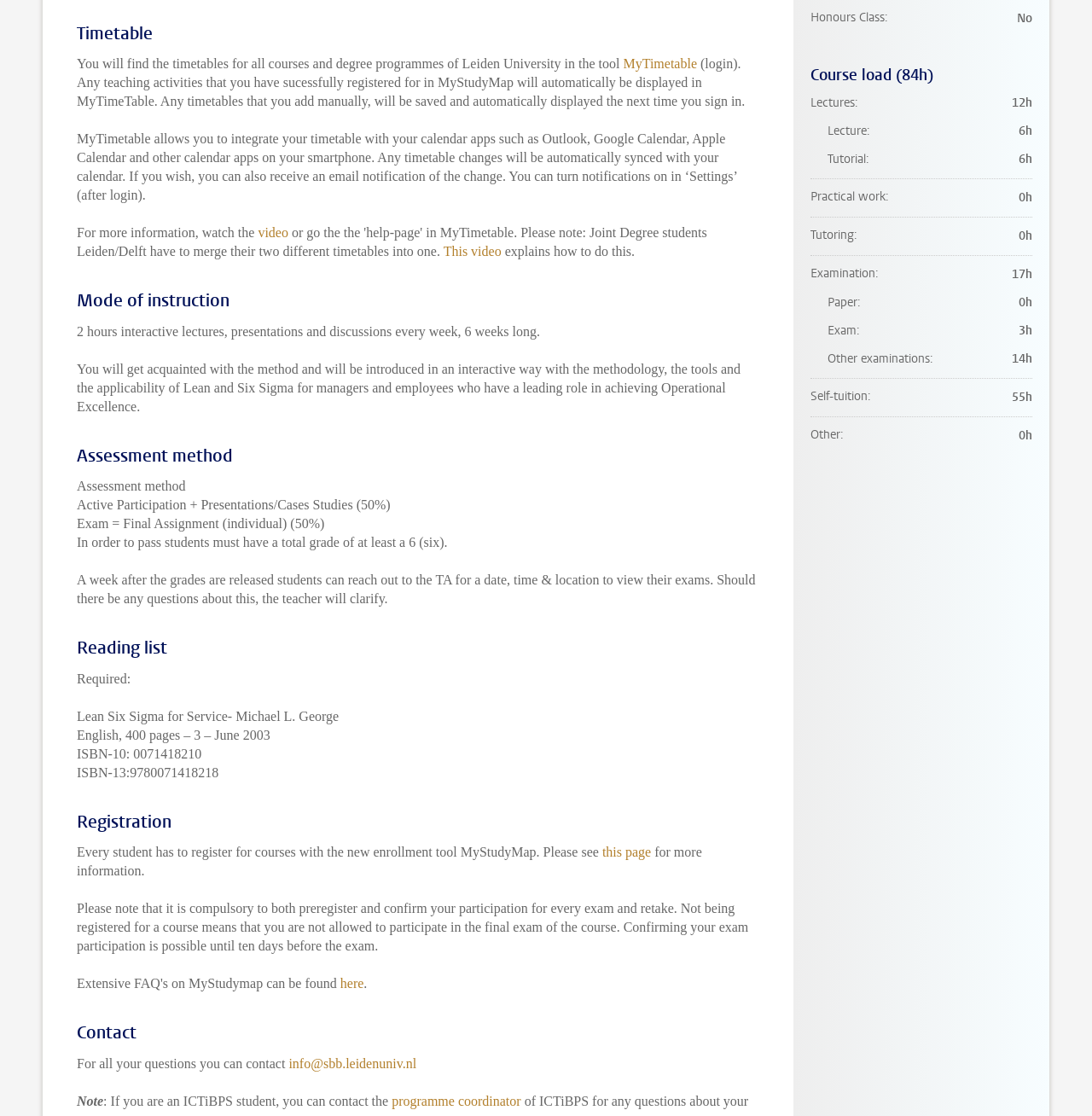Answer the question using only a single word or phrase: 
What is the name of the timetable tool?

MyTimetable